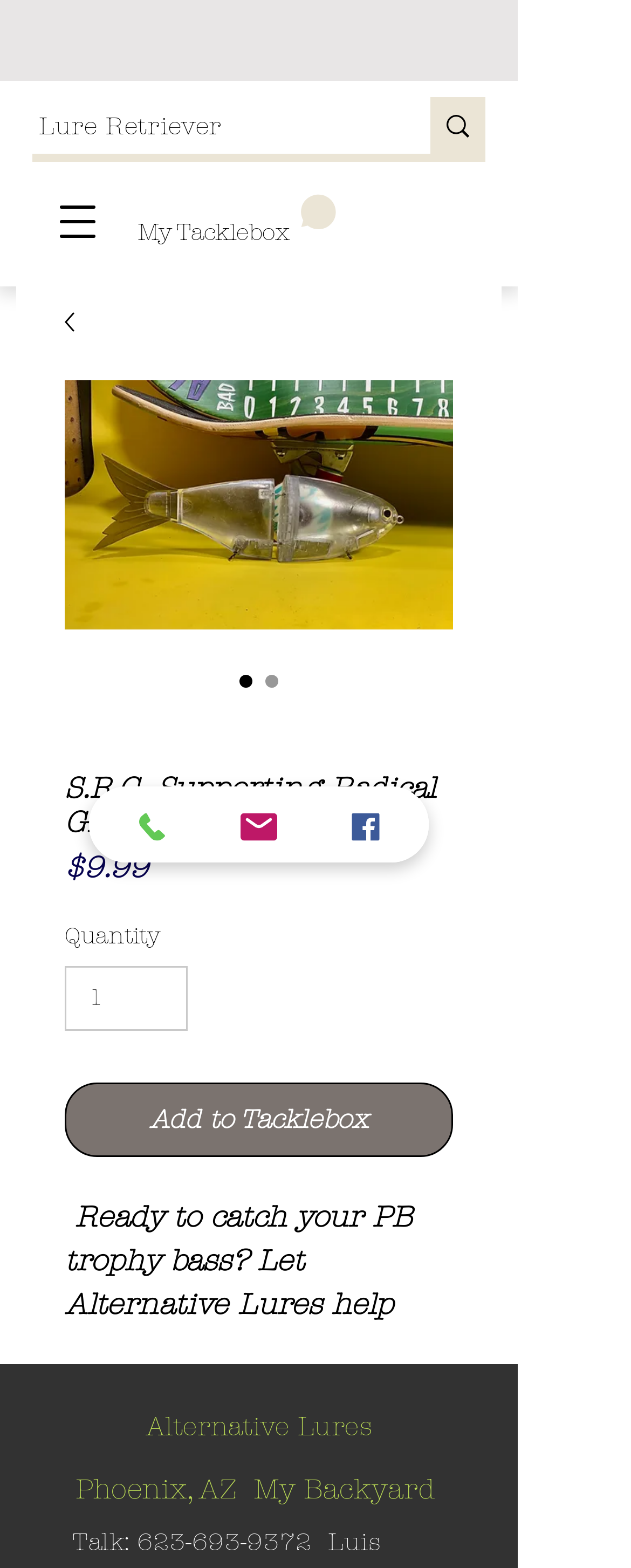What is the minimum quantity of the lure that can be added to the tacklebox?
Look at the webpage screenshot and answer the question with a detailed explanation.

I found the answer by looking at the spinbutton with the label 'Quantity' and the valuemin attribute set to 1. It seems to be the minimum quantity of the lure that can be added to the tacklebox.